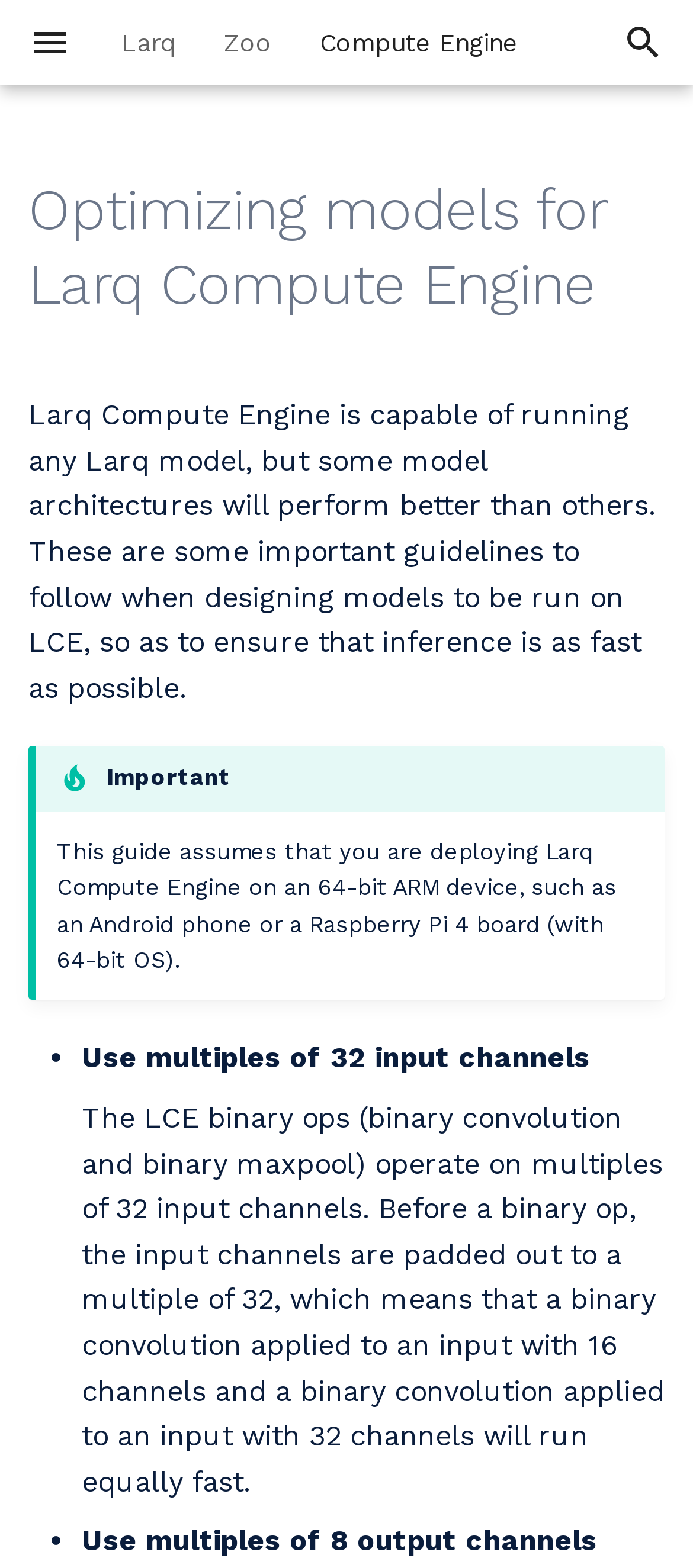What type of device is assumed for deploying Larq Compute Engine?
Please elaborate on the answer to the question with detailed information.

The webpage assumes that Larq Compute Engine is deployed on a 64-bit ARM device, such as an Android phone or a Raspberry Pi 4 board with a 64-bit OS.